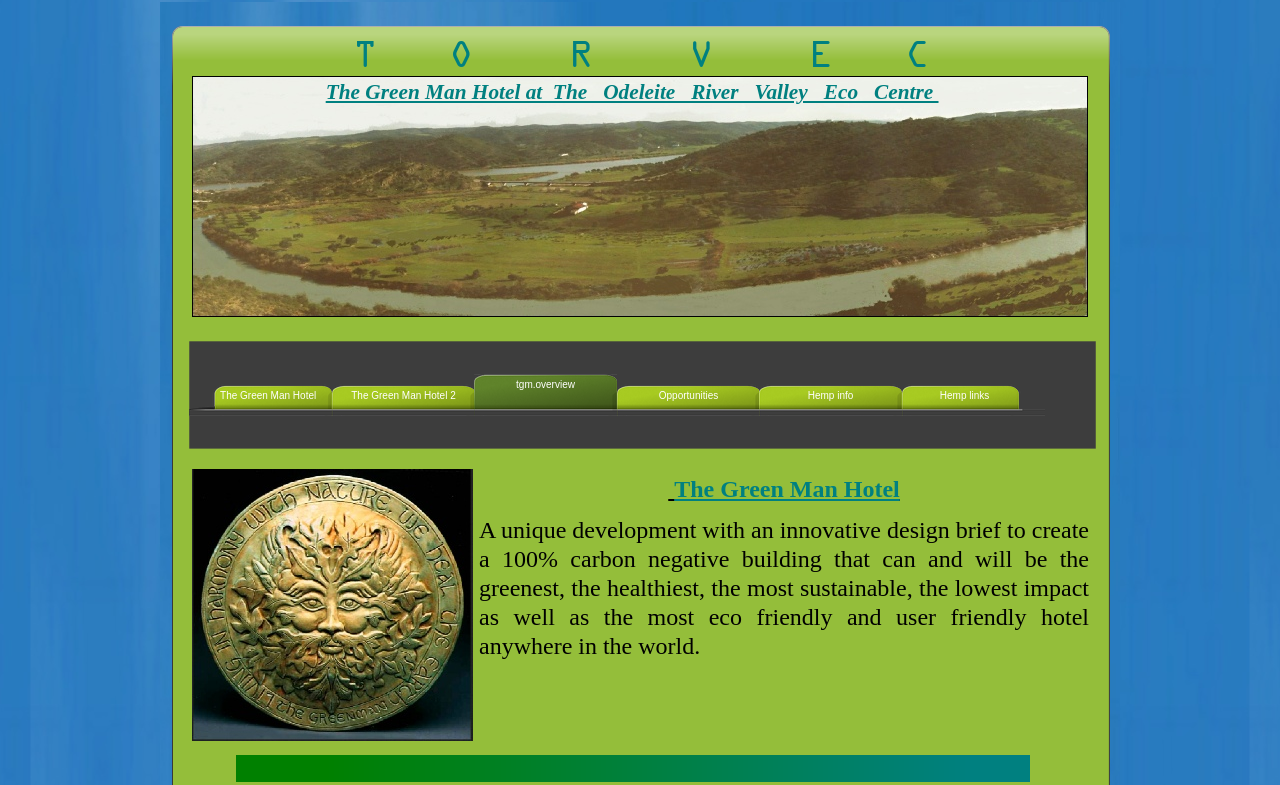Please provide a comprehensive response to the question based on the details in the image: What is the theme of the links at the bottom of the page?

The links at the bottom of the page, with IDs 47 to 52, are related to the hotel and hemp, with links to the hotel's overview, opportunities, and hemp information and links.